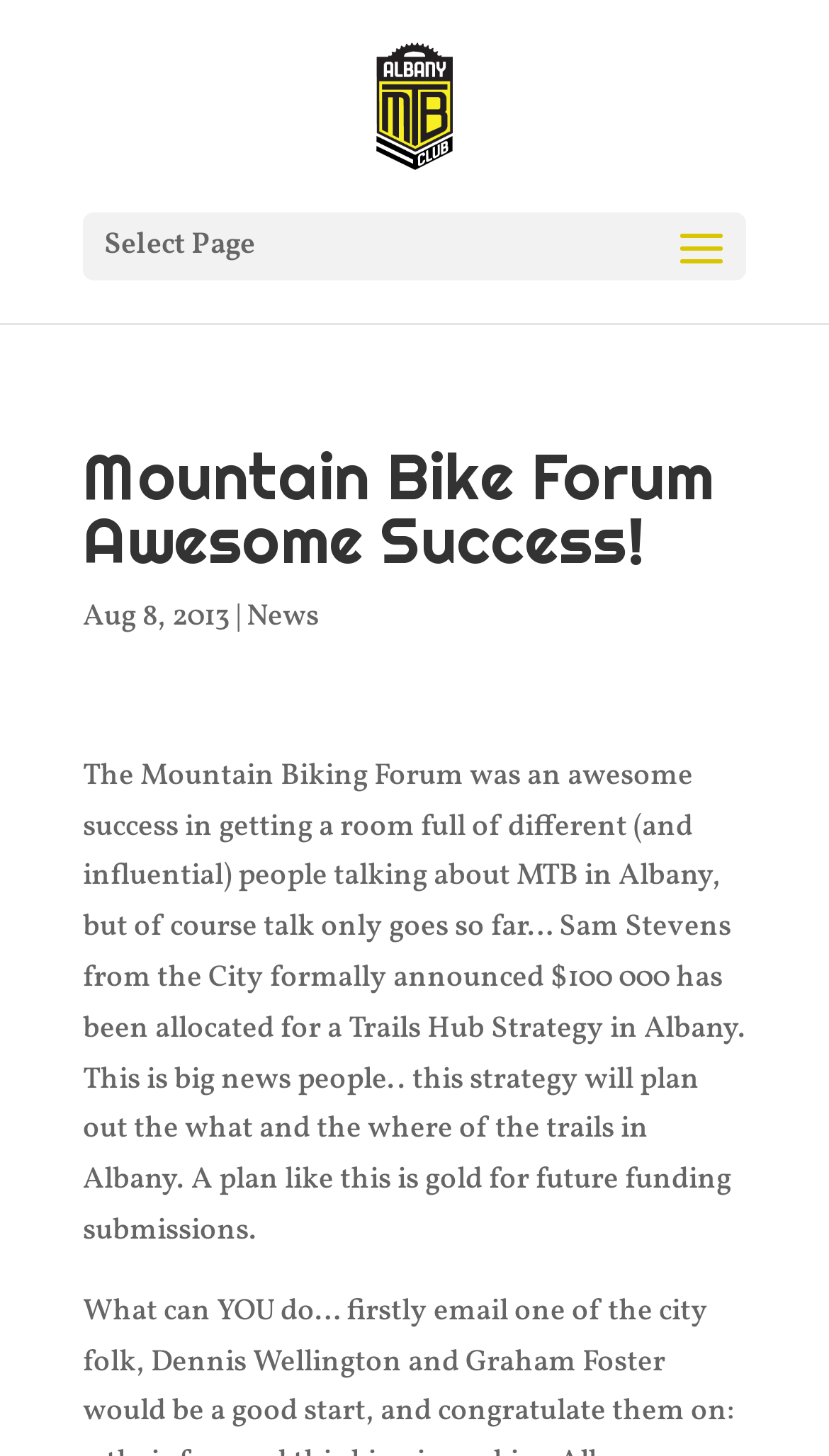Can you extract the headline from the webpage for me?

Mountain Bike Forum Awesome Success!